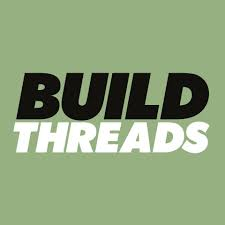What is the main theme of the content?
Offer a detailed and full explanation in response to the question.

The caption emphasizes that the graphic is related to automotive restoration and DIY projects, specifically focusing on car builds, restorations, and vehicular craftsmanship, which is the main theme of the content.